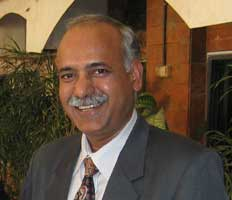Explain what is happening in the image with as much detail as possible.

The image features Dr. Anil Singhal, MD, a well-respected practitioner of classical homeopathy based in Gurgaon, India. He has dedicated the last 29 years to his medical practice and is actively involved in teaching homeopathic subjects at various institutes, as well as conducting postgraduate workshops and seminars. Dr. Singhal is known for his commitment to promoting health through homeopathy, and he continues to provide consultancy in his clinic, located in HUDA Market, Sector 15, Part 2, Gurgaon. His approach to medicine emphasizes the importance of personalized care and holistic treatment, making significant contributions to the field of homeopathy.